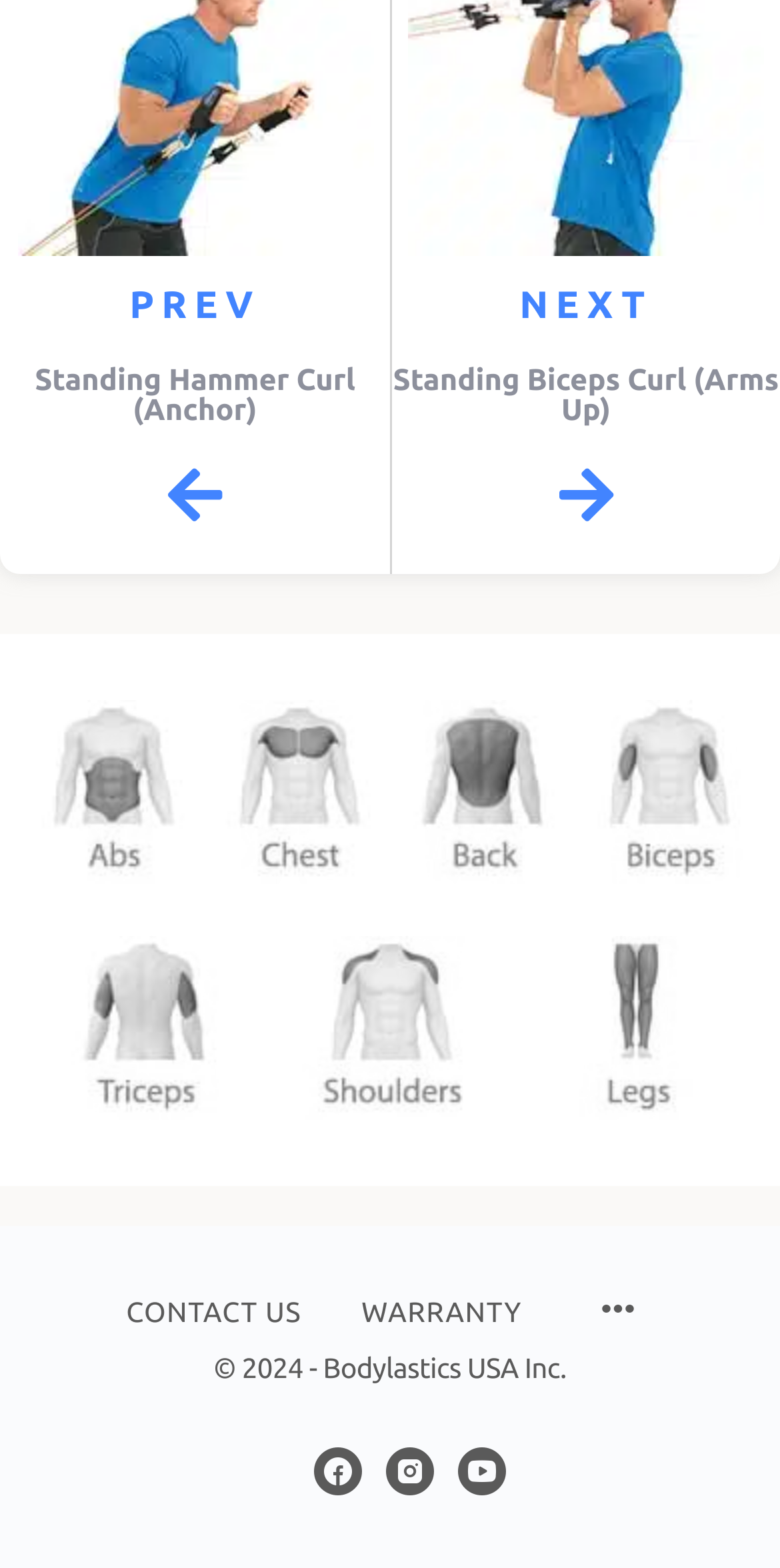Please provide a comprehensive response to the question below by analyzing the image: 
What is the navigation option on the top-left of the webpage?

I found the heading element 'PREV' at the top-left of the webpage, which suggests that it is a navigation option to go to the previous page or exercise.